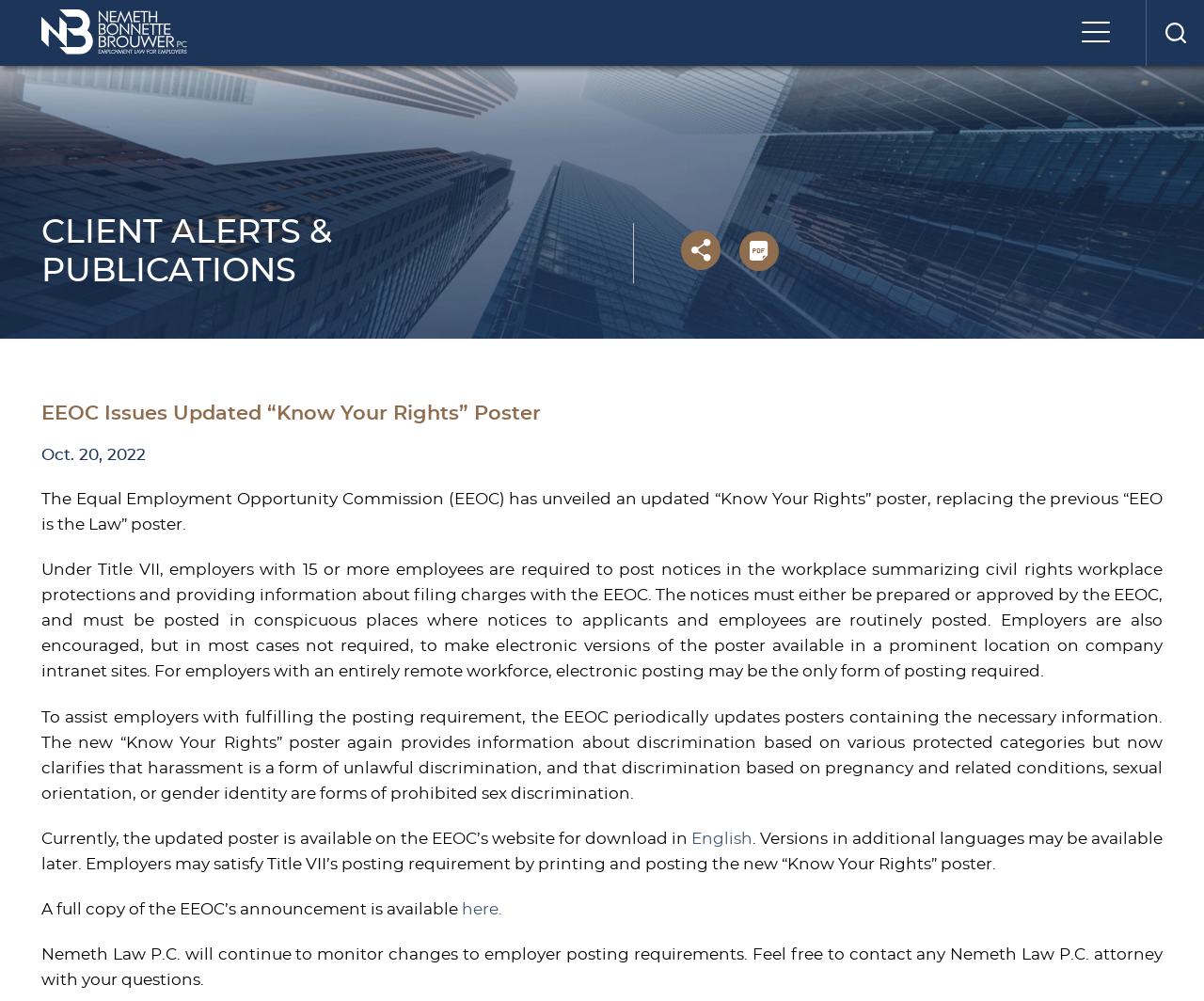Carefully examine the image and provide an in-depth answer to the question: What is the name of the law firm mentioned?

I found the answer by looking at the top-left corner of the webpage, where I saw a link with the text 'Nemeth Bonnette Brouwer PC'. This is likely the name of the law firm mentioned in the article.